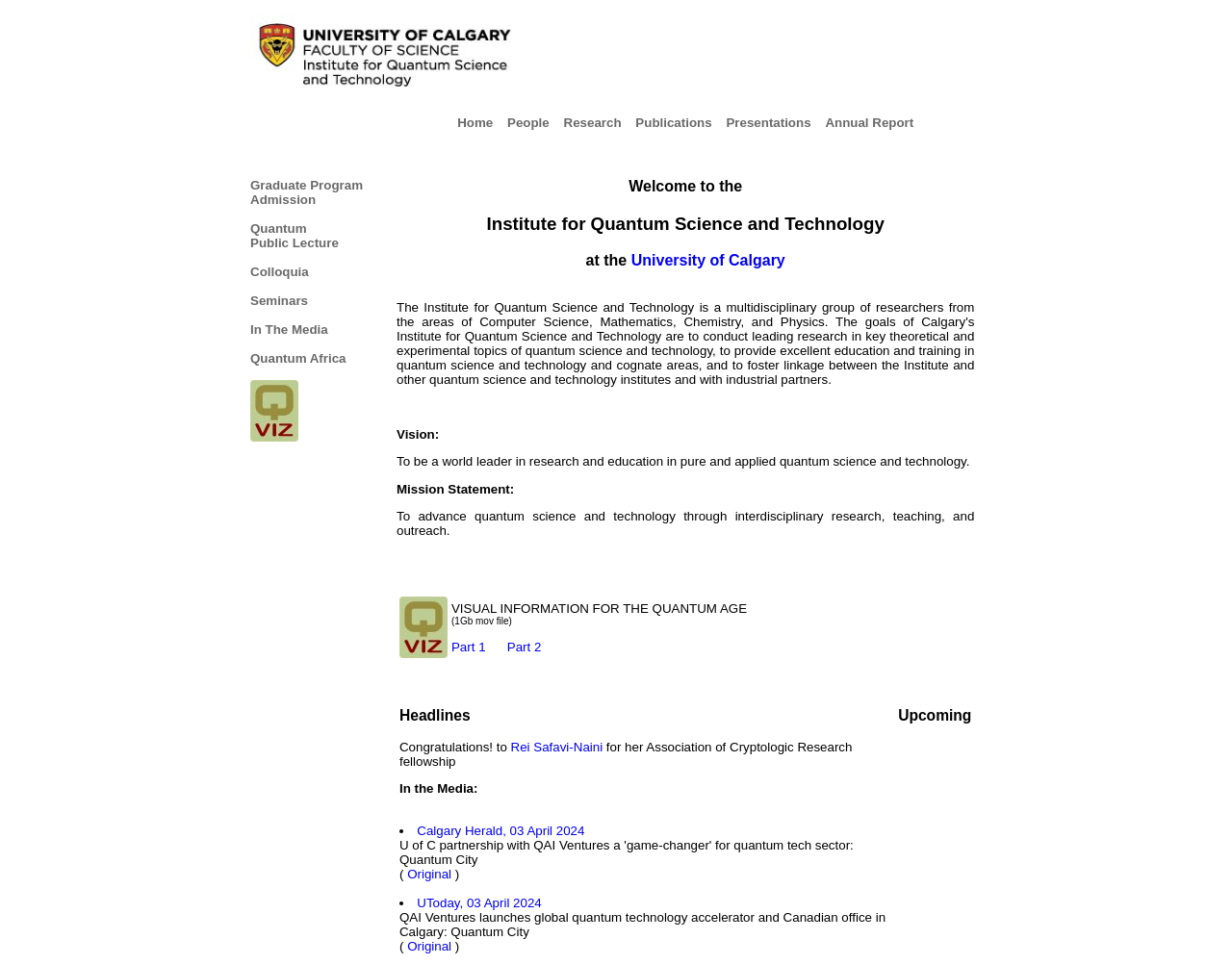What is the topic of the animated movie?
Answer the question with a detailed explanation, including all necessary information.

I found the answer by looking at the link element that says '>1Gb animated movie about quantum information' which is located in the middle of the webpage.